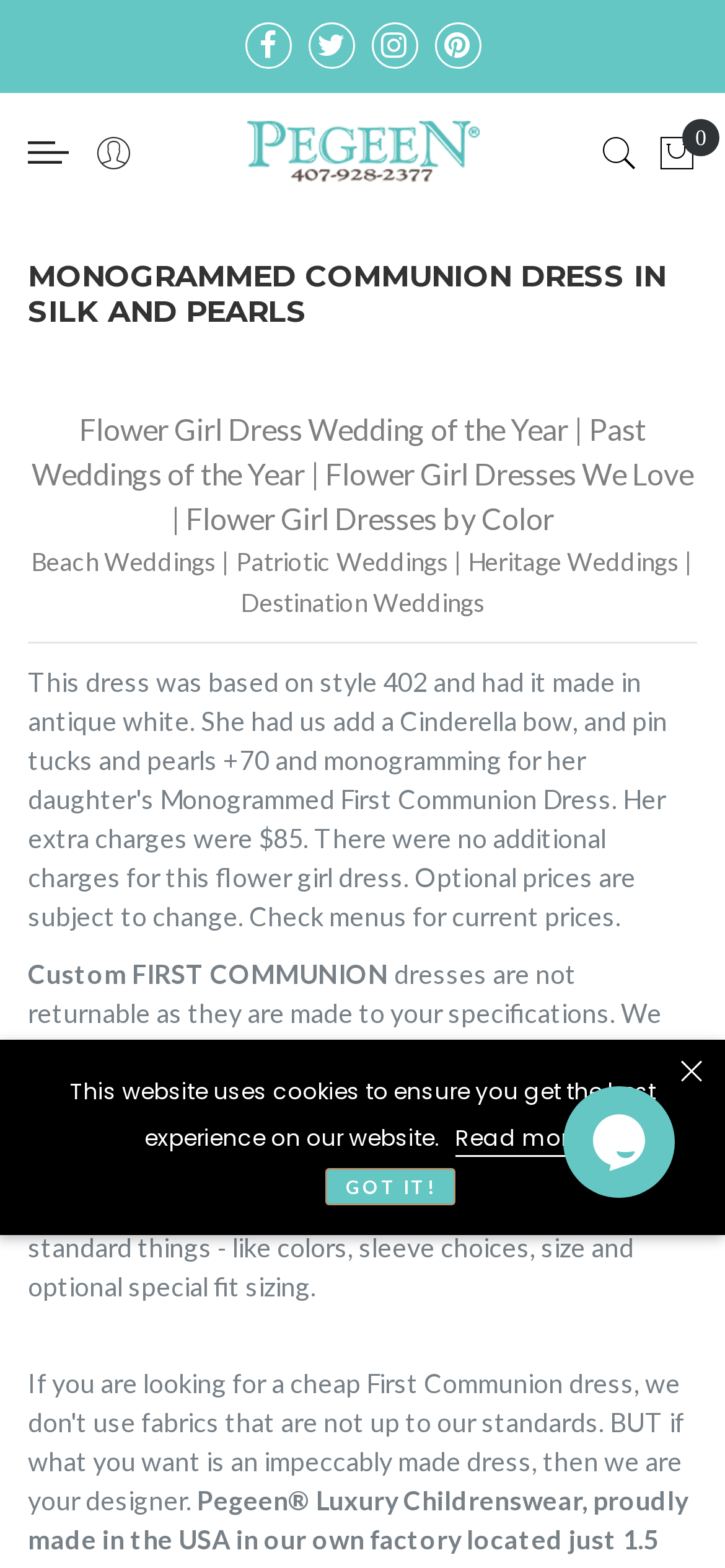Please study the image and answer the question comprehensively:
What type of weddings are featured on the website?

The webpage has links to different types of weddings such as 'Beach Weddings', 'Patriotic Weddings', 'Heritage Weddings', and 'Destination Weddings', indicating that the website features various types of weddings.